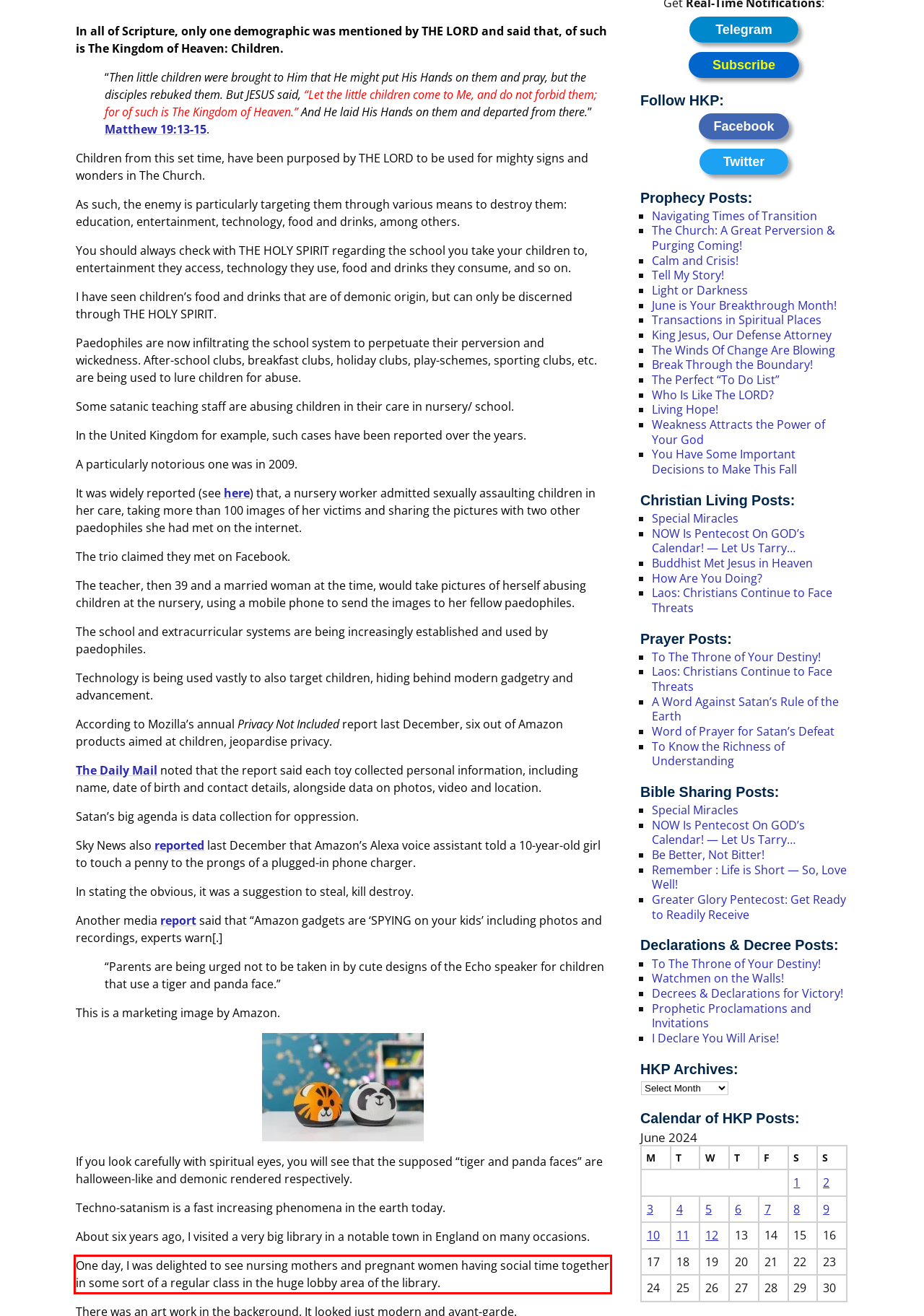You are given a screenshot showing a webpage with a red bounding box. Perform OCR to capture the text within the red bounding box.

One day, I was delighted to see nursing mothers and pregnant women having social time together in some sort of a regular class in the huge lobby area of the library.